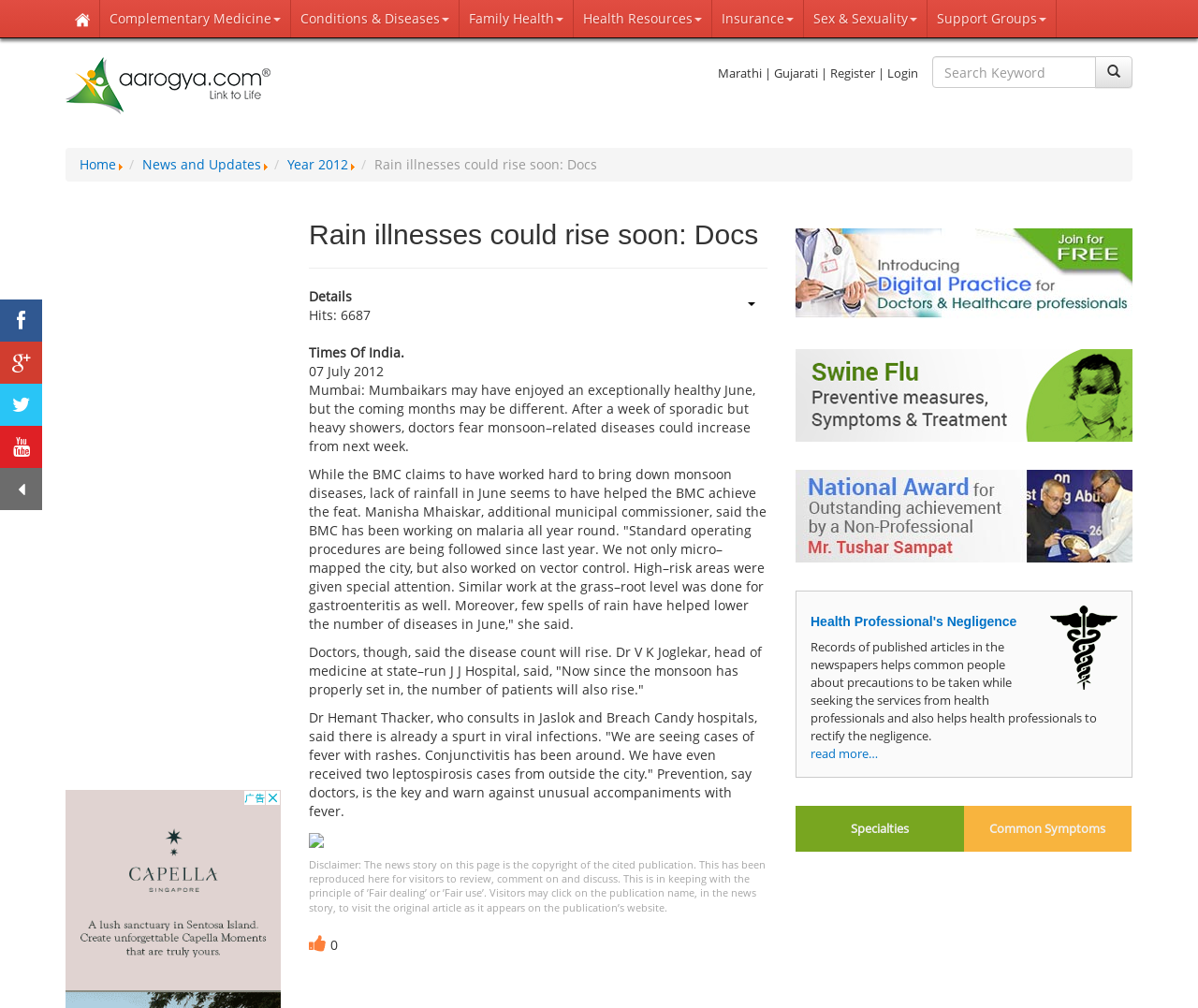What is the purpose of the 'Search...' textbox?
Please provide a comprehensive answer based on the information in the image.

The 'Search...' textbox is provided to allow users to search for specific information or topics on the website, making it easier for them to find relevant content.